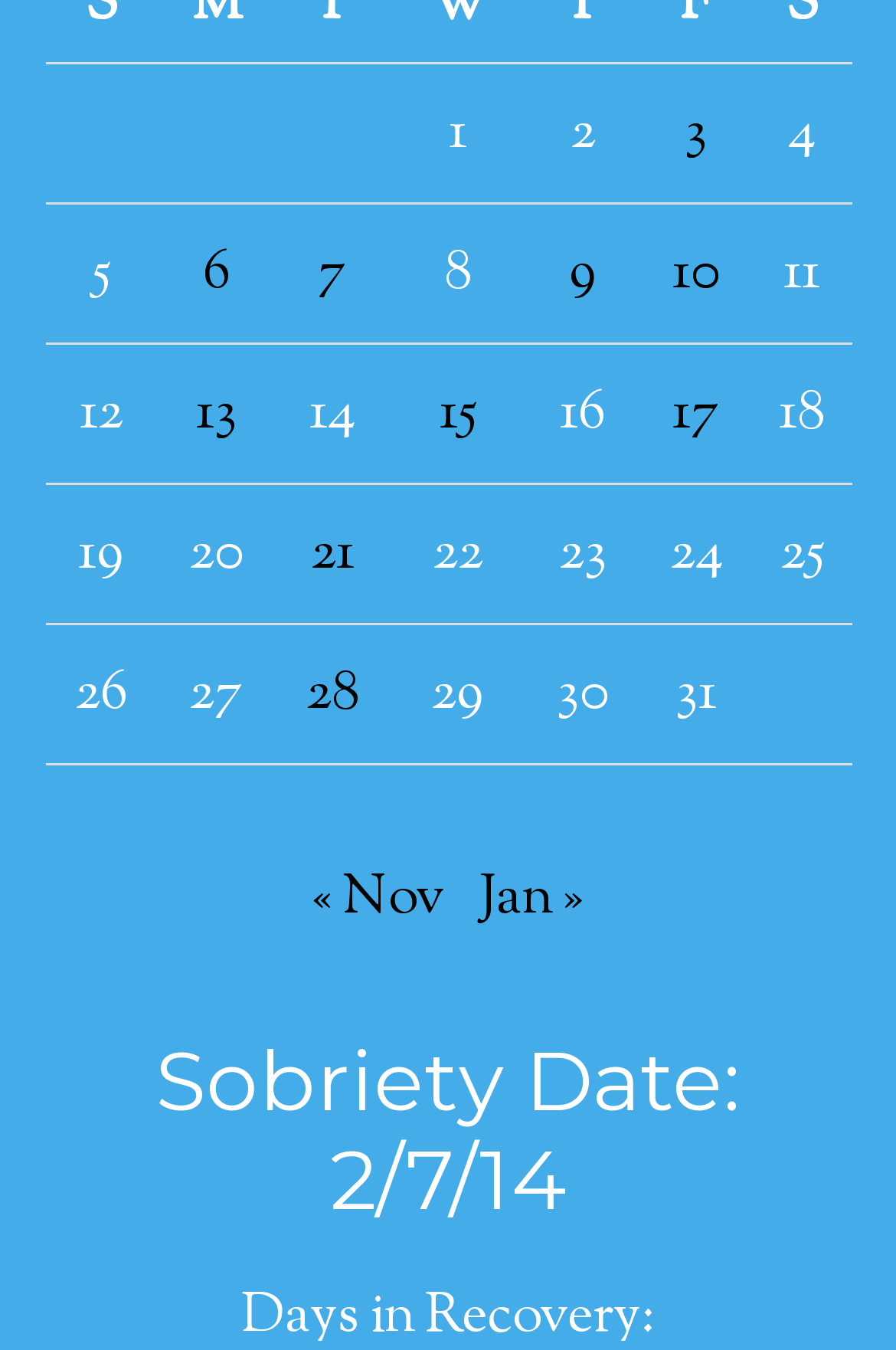Locate the bounding box coordinates of the element I should click to achieve the following instruction: "View posts published on December 28, 2010".

[0.342, 0.484, 0.4, 0.542]